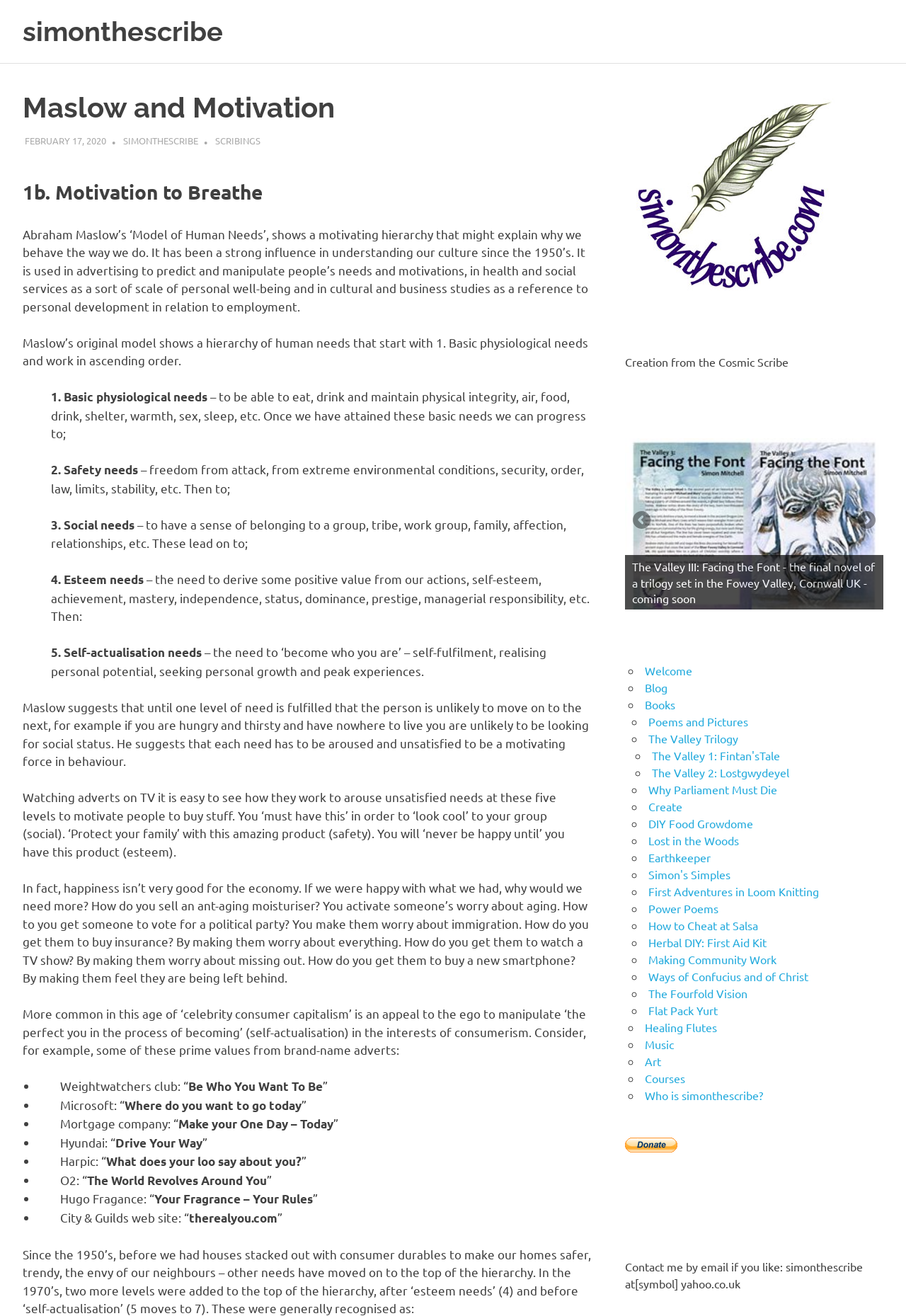How many levels of human needs are mentioned in the webpage?
Please answer the question with as much detail as possible using the screenshot.

The webpage mentions 5 levels of human needs, which are basic physiological needs, safety needs, social needs, esteem needs, and self-actualisation needs. These levels are described in the text content of the webpage.